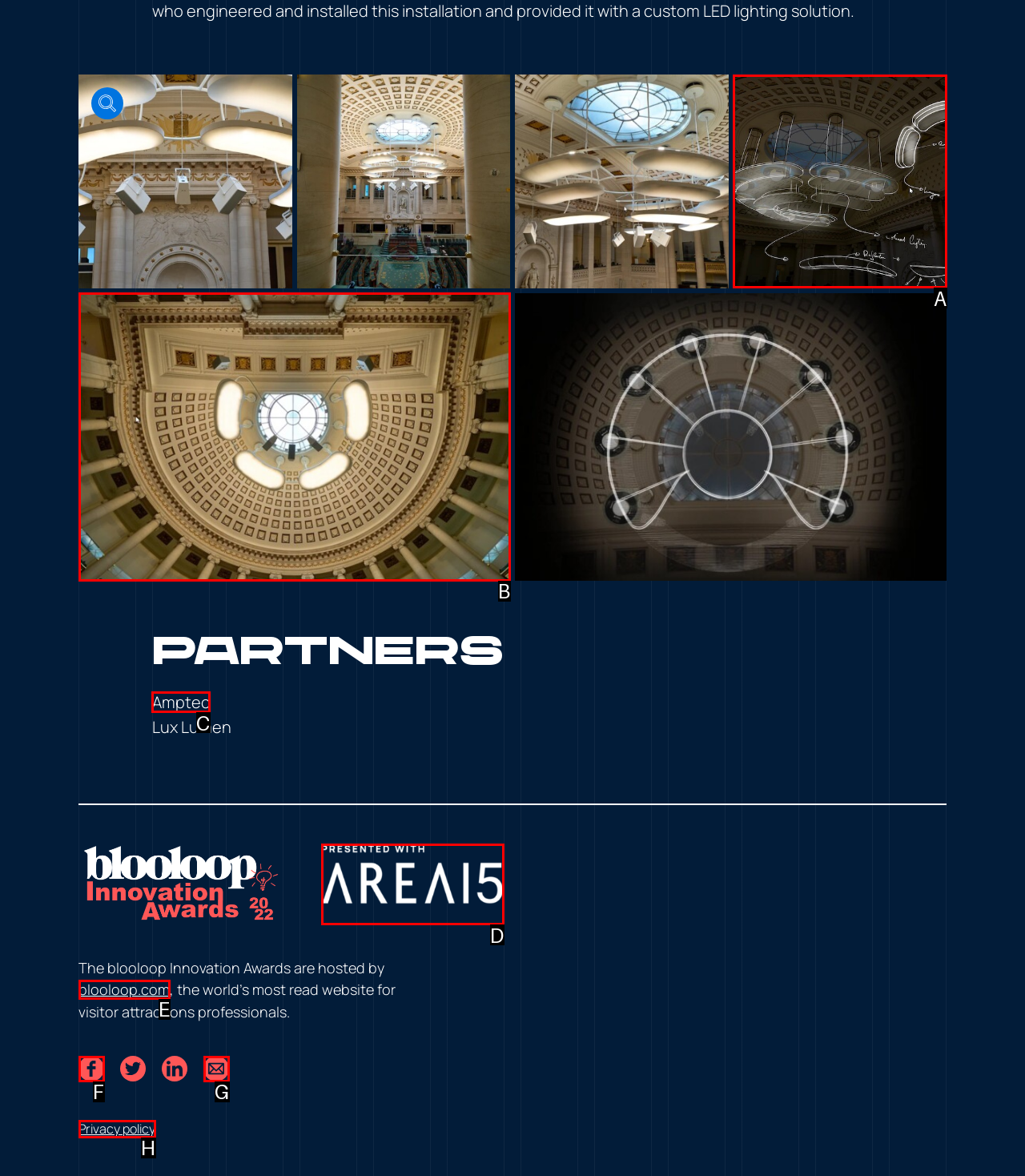For the task: View partner information, specify the letter of the option that should be clicked. Answer with the letter only.

C